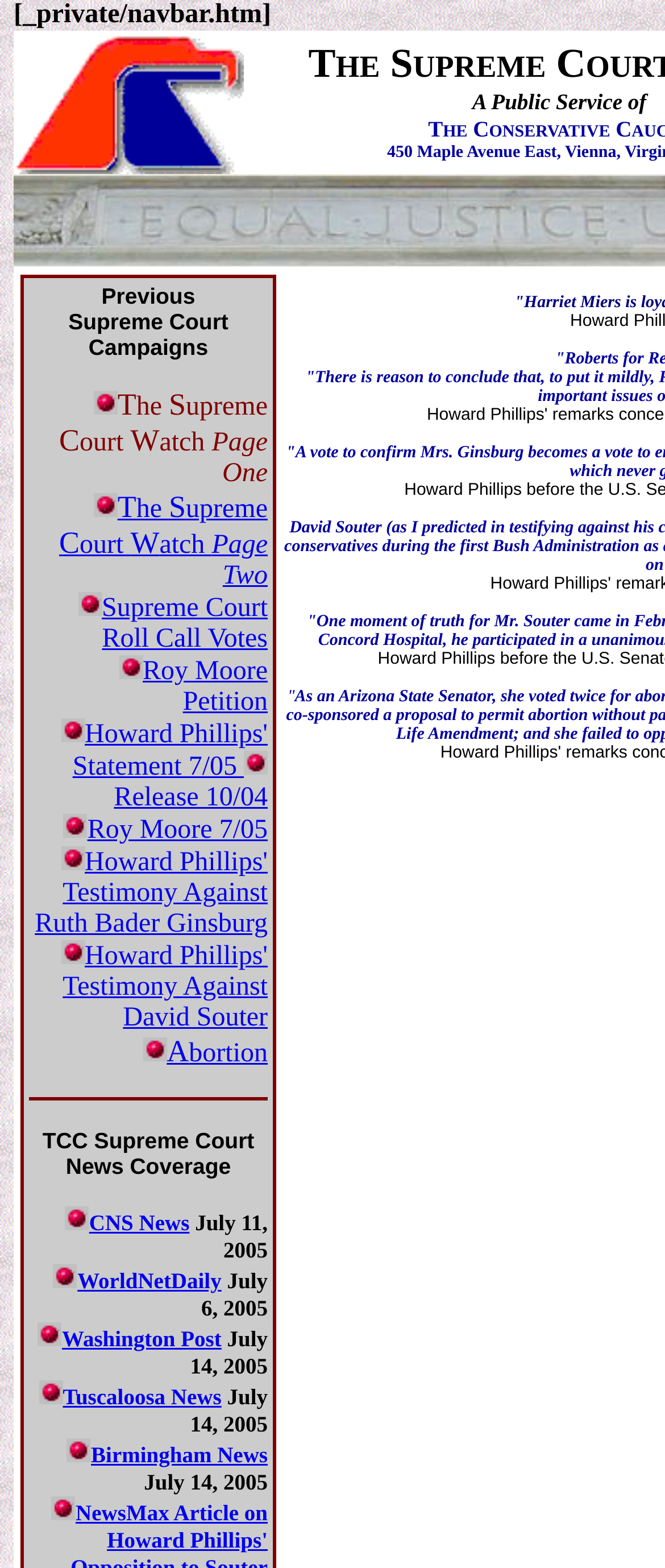Please find the bounding box coordinates for the clickable element needed to perform this instruction: "Visit WorldNetDaily".

[0.116, 0.808, 0.333, 0.825]